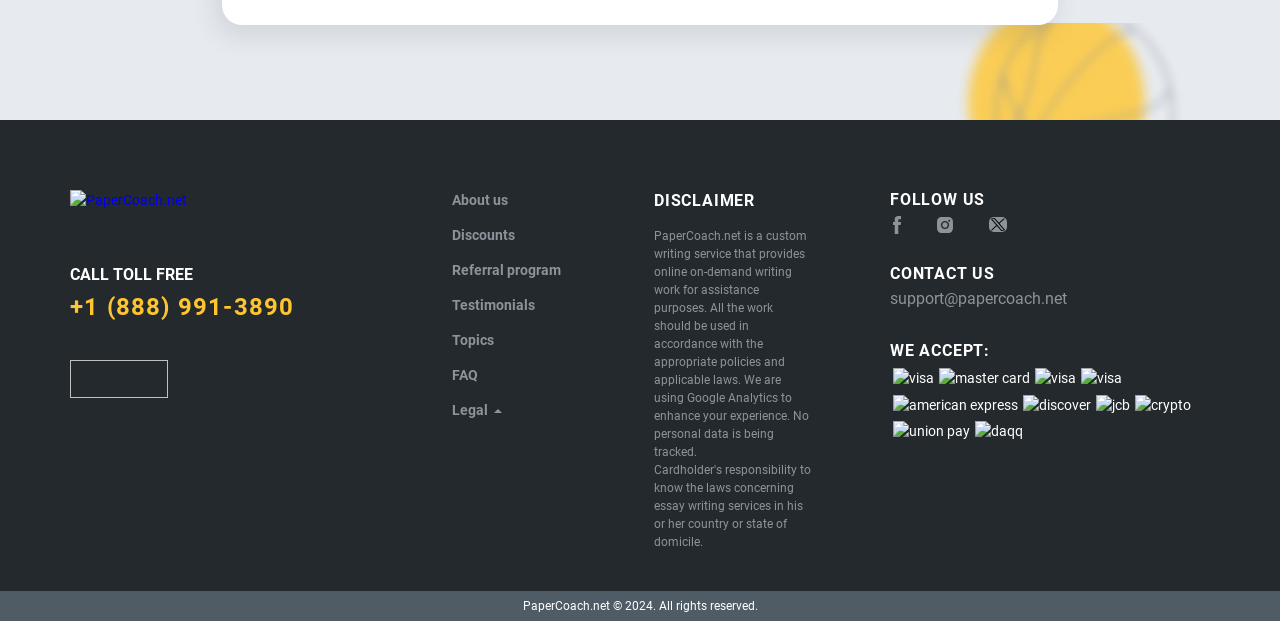Find and provide the bounding box coordinates for the UI element described with: "support@papercoach.net".

[0.695, 0.463, 0.945, 0.5]